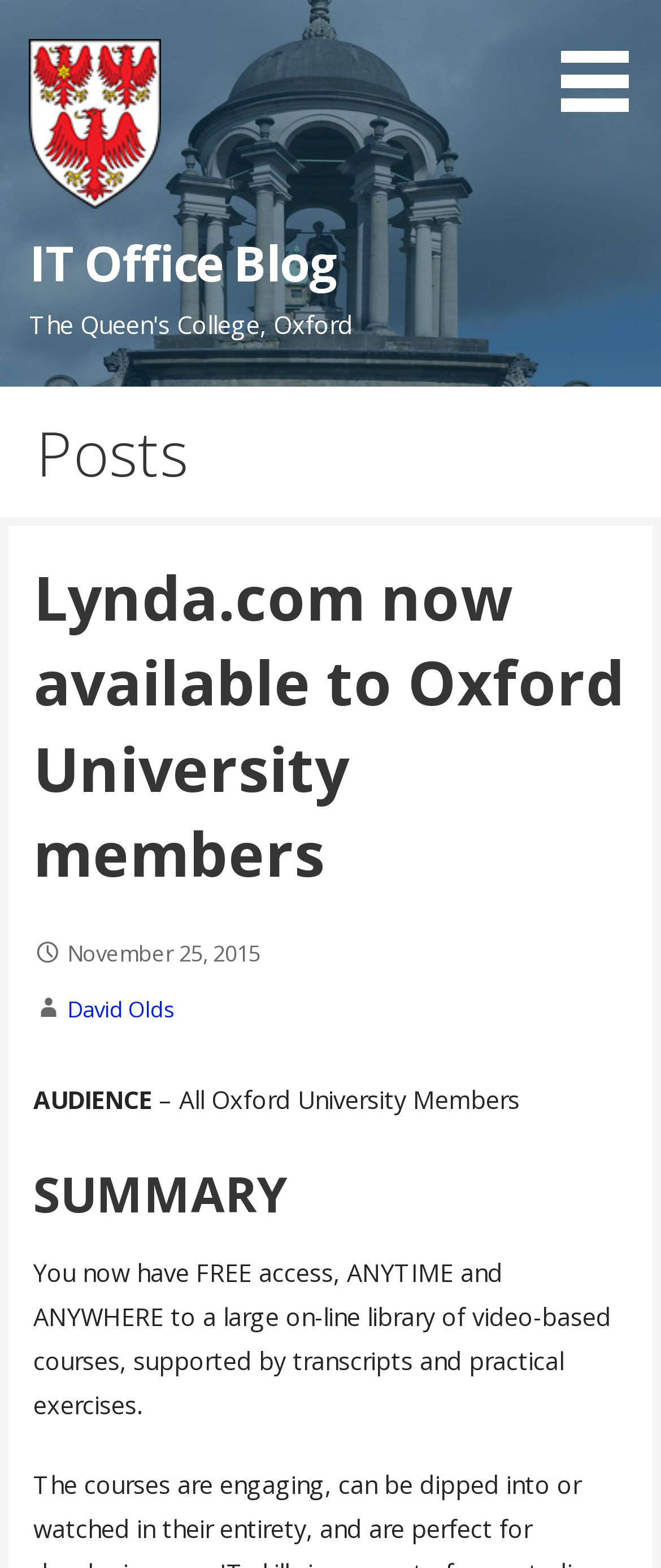What is the audience for the post?
Answer the question with a thorough and detailed explanation.

The audience for the post can be determined by looking at the section below the post title, where it says 'AUDIENCE' and then specifies '– All Oxford University Members'.